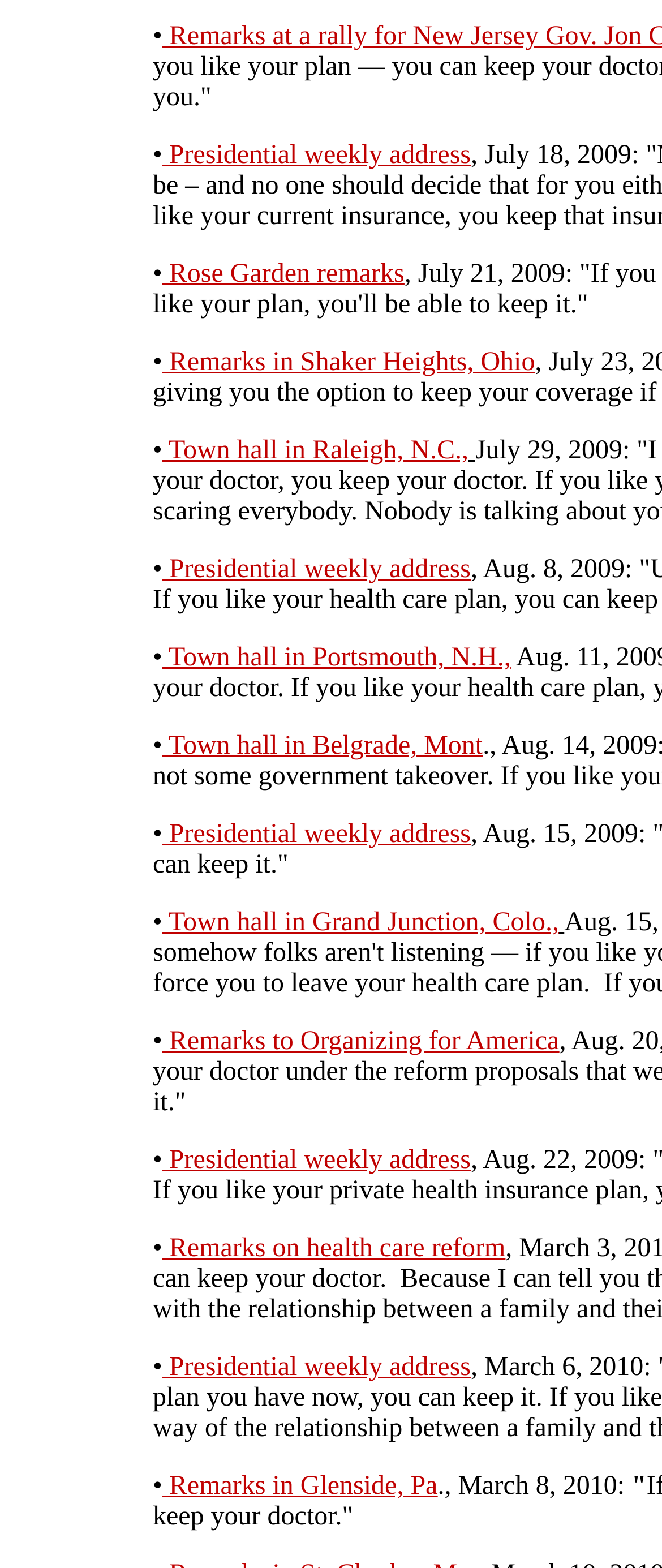Locate the bounding box coordinates of the element that should be clicked to fulfill the instruction: "Check Remarks to Organizing for America".

[0.245, 0.655, 0.845, 0.674]